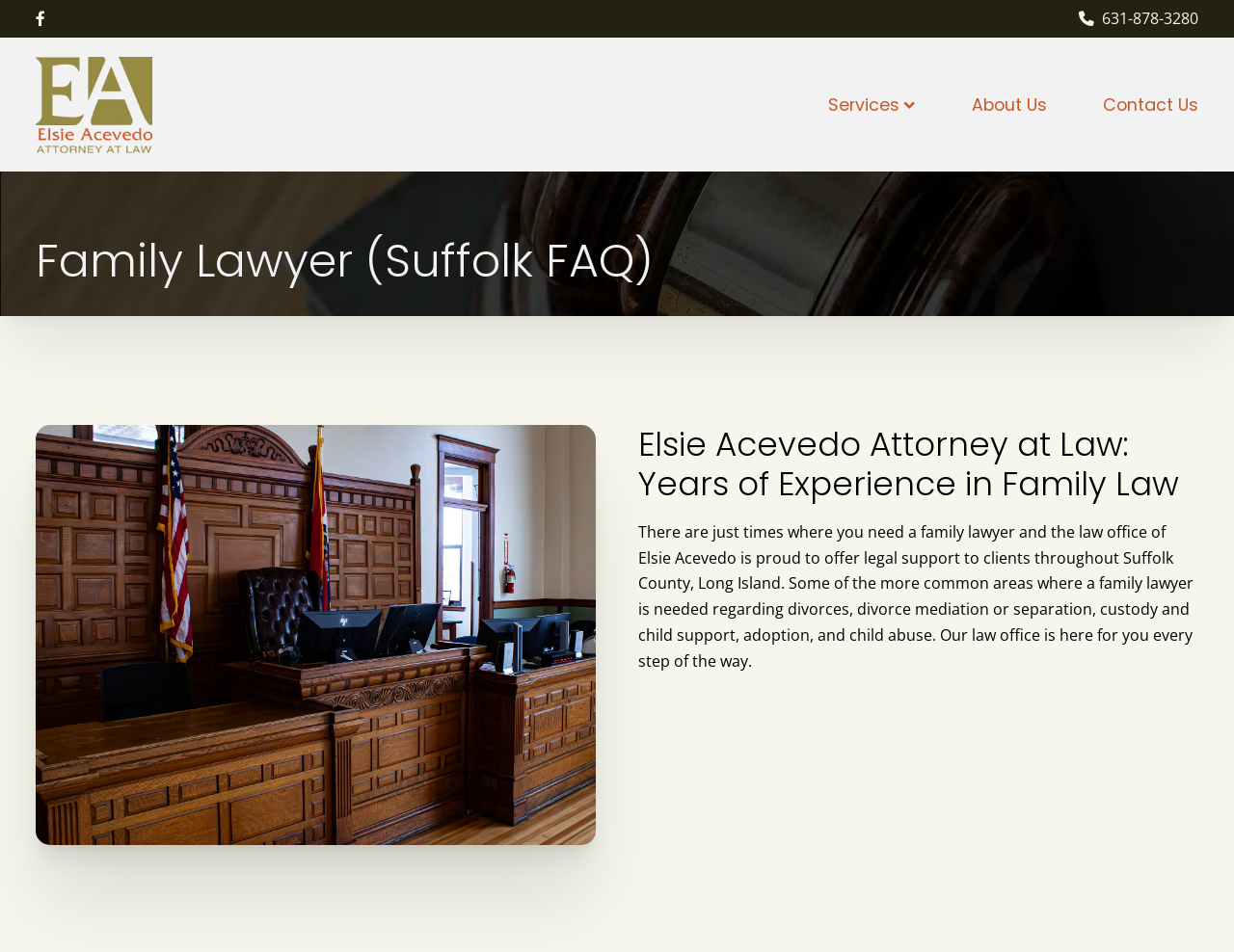Determine the bounding box coordinates of the UI element described below. Use the format (top-left x, top-left y, bottom-right x, bottom-right y) with floating point numbers between 0 and 1: Contact Us

[0.871, 0.075, 0.994, 0.145]